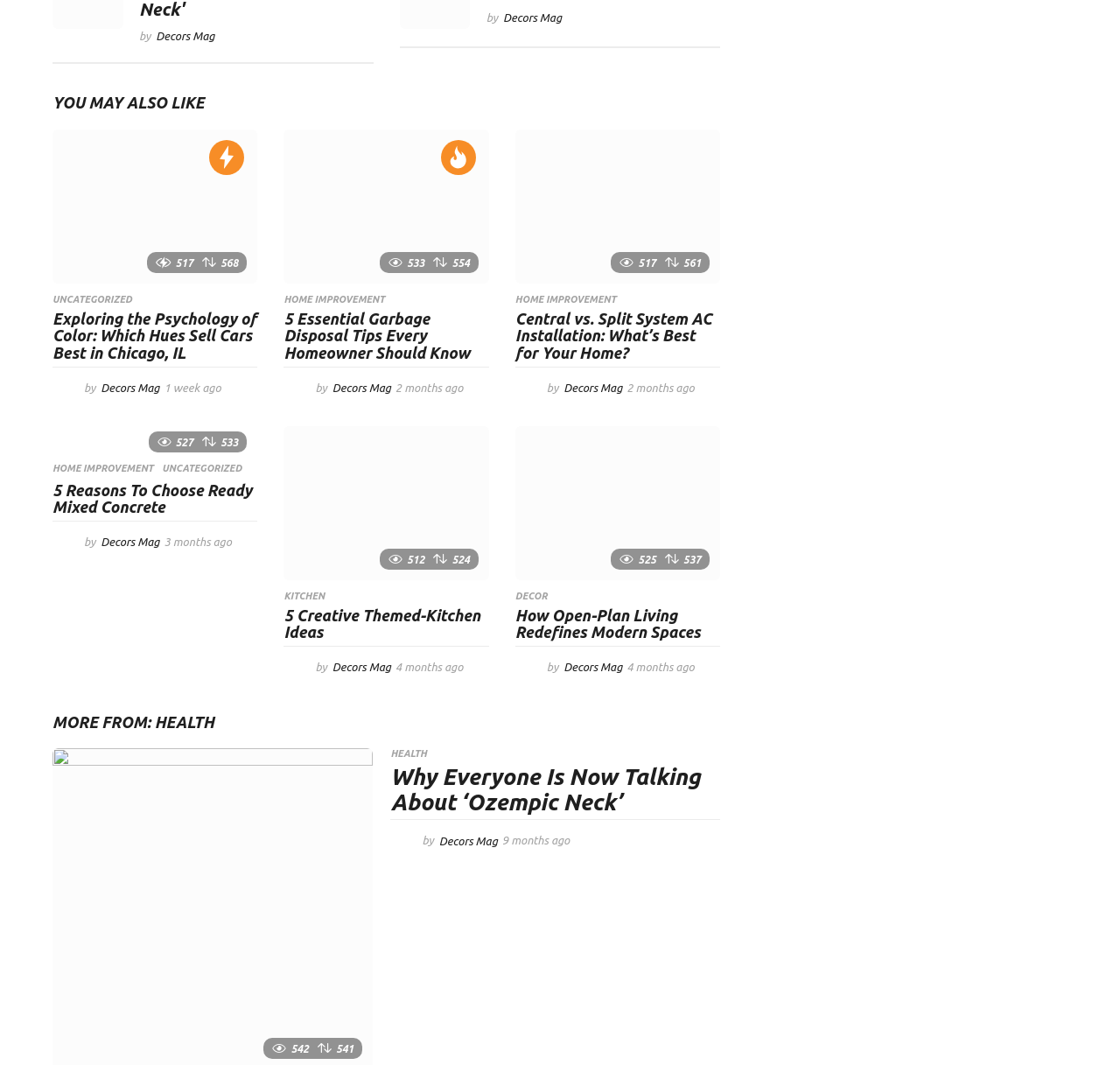Please identify the bounding box coordinates of the element's region that needs to be clicked to fulfill the following instruction: "Read the '5 Essential Garbage Disposal Tips Every Homeowner Should Know' article". The bounding box coordinates should consist of four float numbers between 0 and 1, i.e., [left, top, right, bottom].

[0.253, 0.121, 0.437, 0.266]